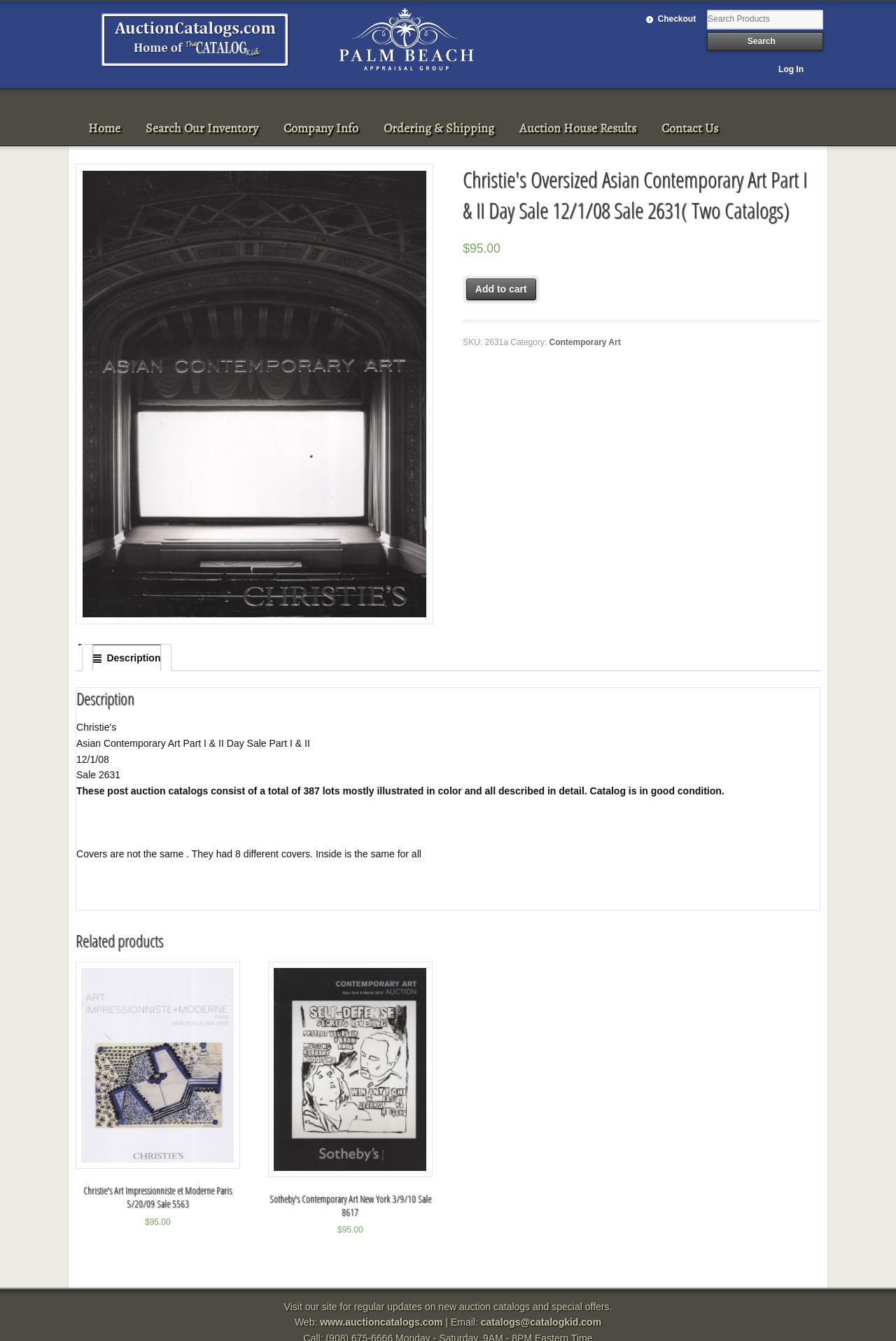Use a single word or phrase to answer the question: What is the date of the auction?

12/1/08